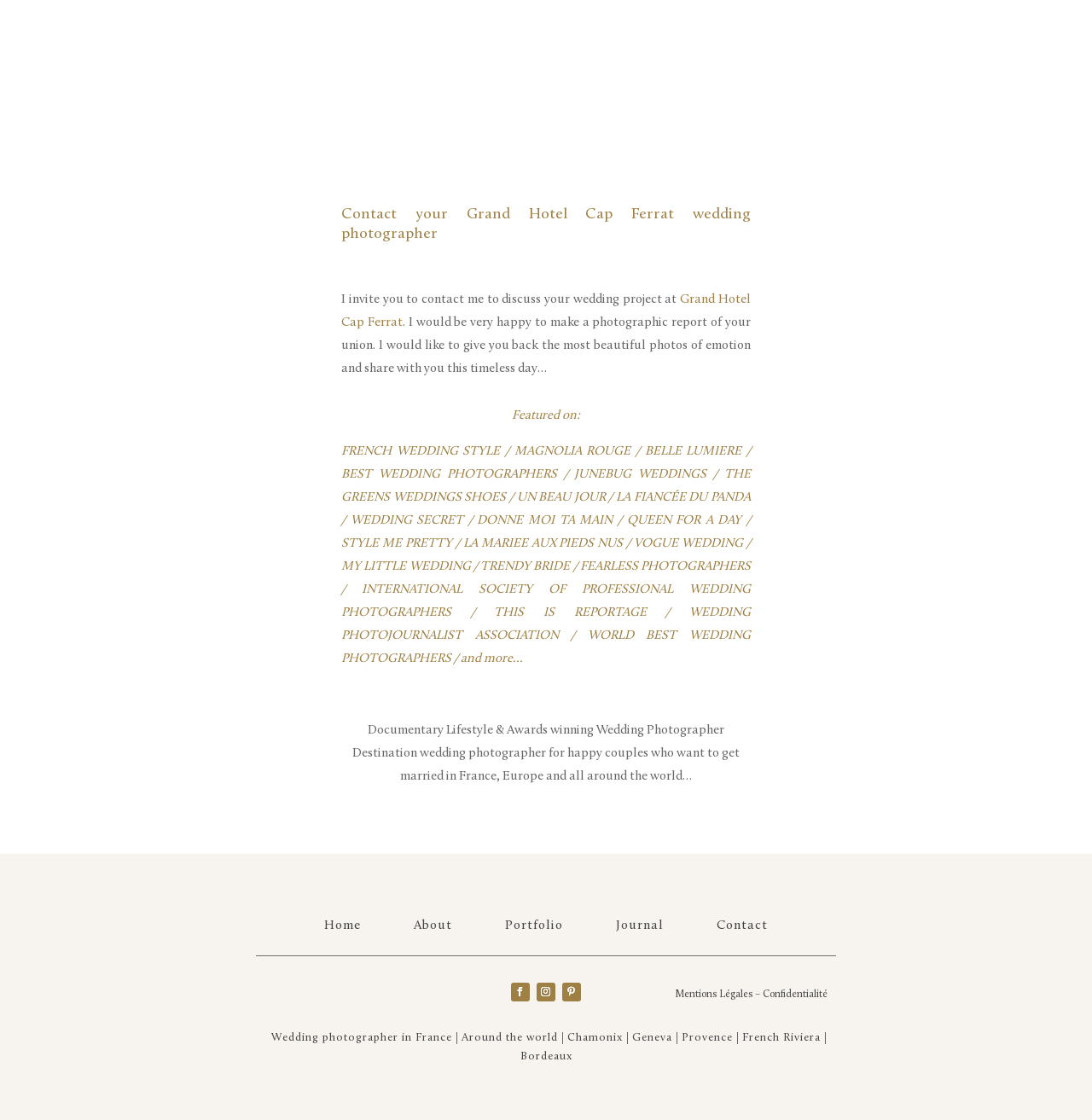Can you find the bounding box coordinates of the area I should click to execute the following instruction: "Learn more about the photographer's awards"?

[0.312, 0.397, 0.688, 0.594]